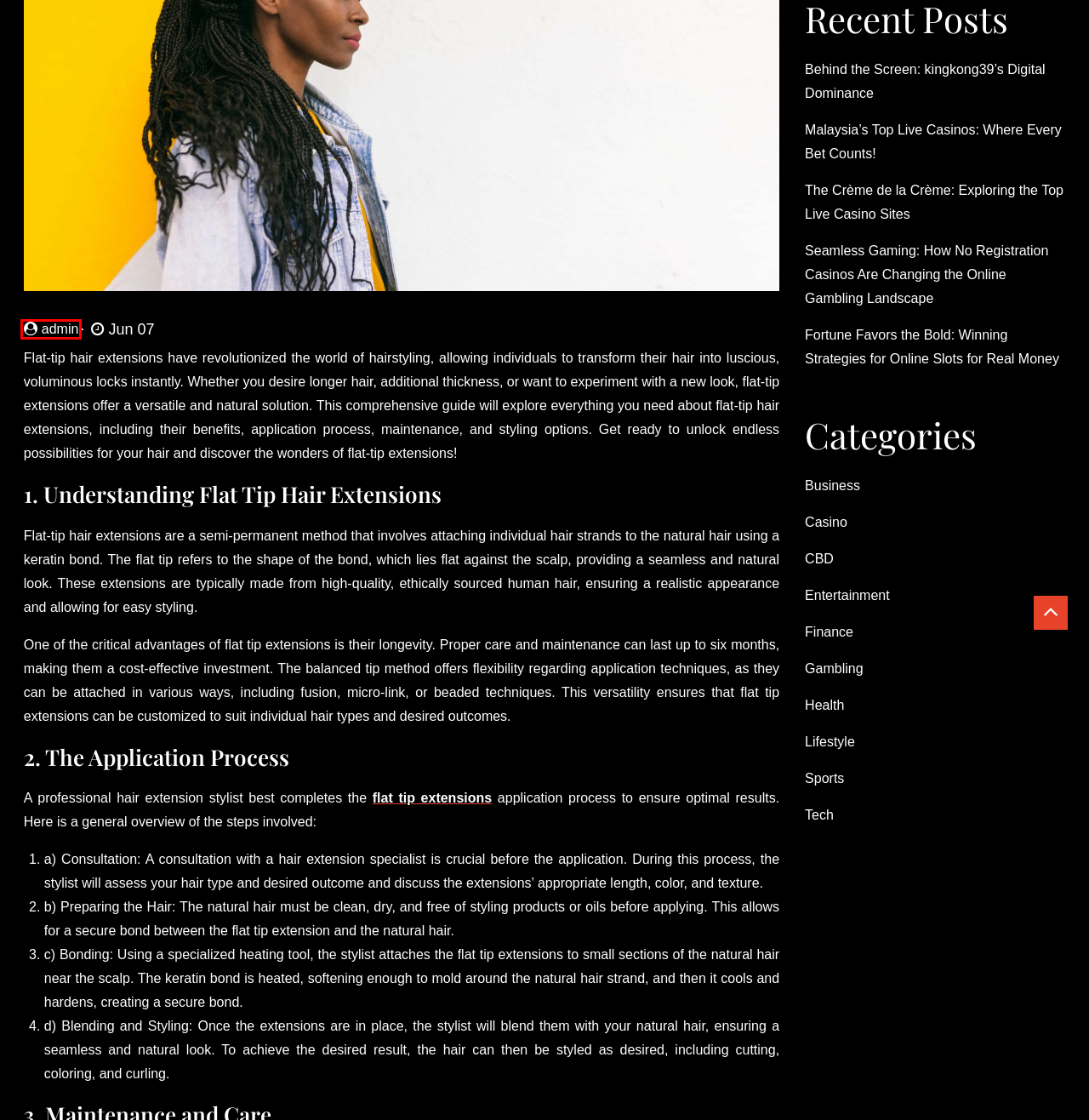Review the screenshot of a webpage that includes a red bounding box. Choose the webpage description that best matches the new webpage displayed after clicking the element within the bounding box. Here are the candidates:
A. Sports Archives - Aaroncynic
B. June 2023 - Aaroncynic
C. Tech Archives - Aaroncynic
D. Malaysia's Top Live Casinos: Where Every Bet Counts! - Aaroncynic
E. CBD Archives - Aaroncynic
F. admin, Author at Aaroncynic
G. Gambling Archives - Aaroncynic
H. Fortune Favors the Bold: Winning Strategies for Online Slots for Real Money - Aaroncynic

F